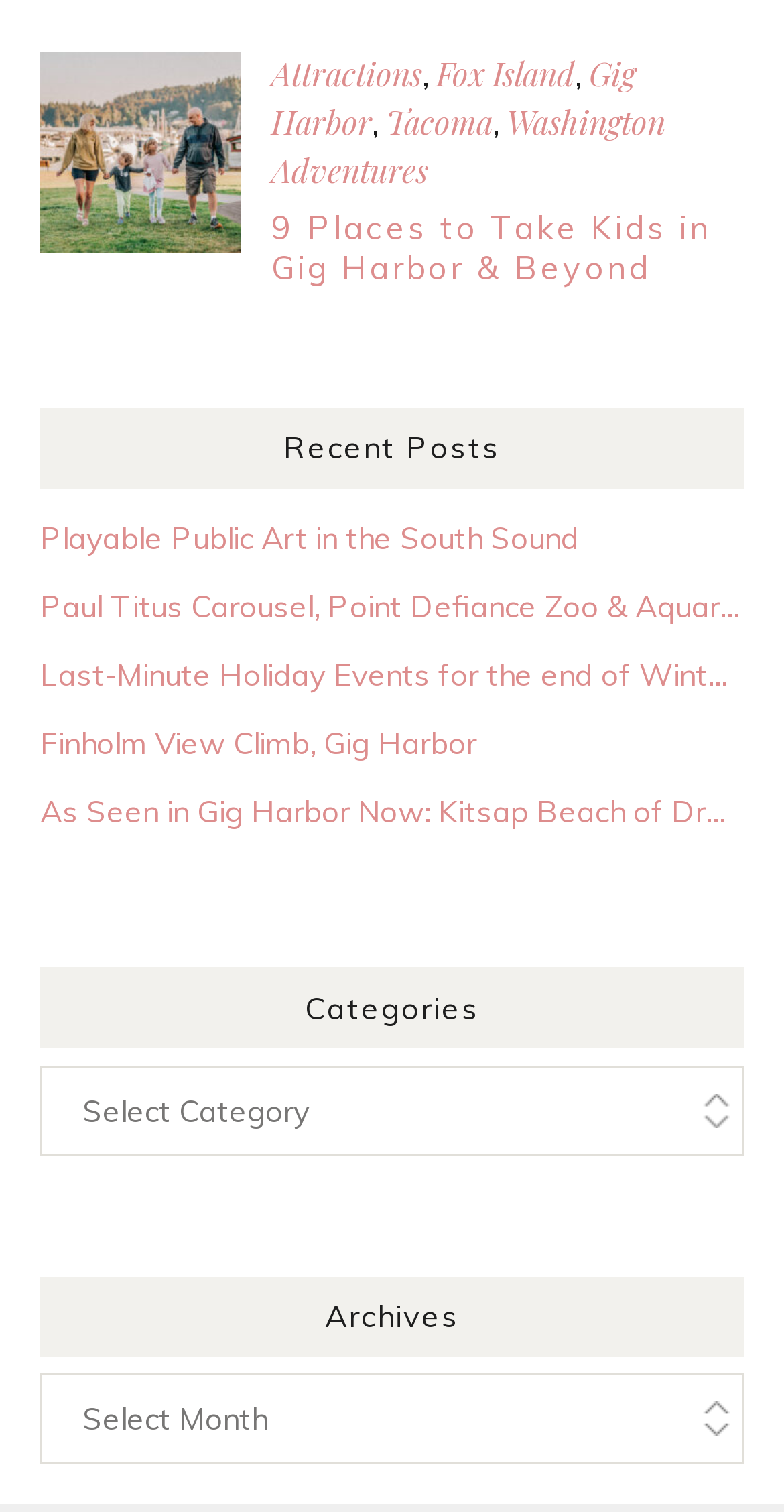Find the bounding box coordinates of the element you need to click on to perform this action: 'Click on Attractions'. The coordinates should be represented by four float values between 0 and 1, in the format [left, top, right, bottom].

[0.346, 0.035, 0.538, 0.063]